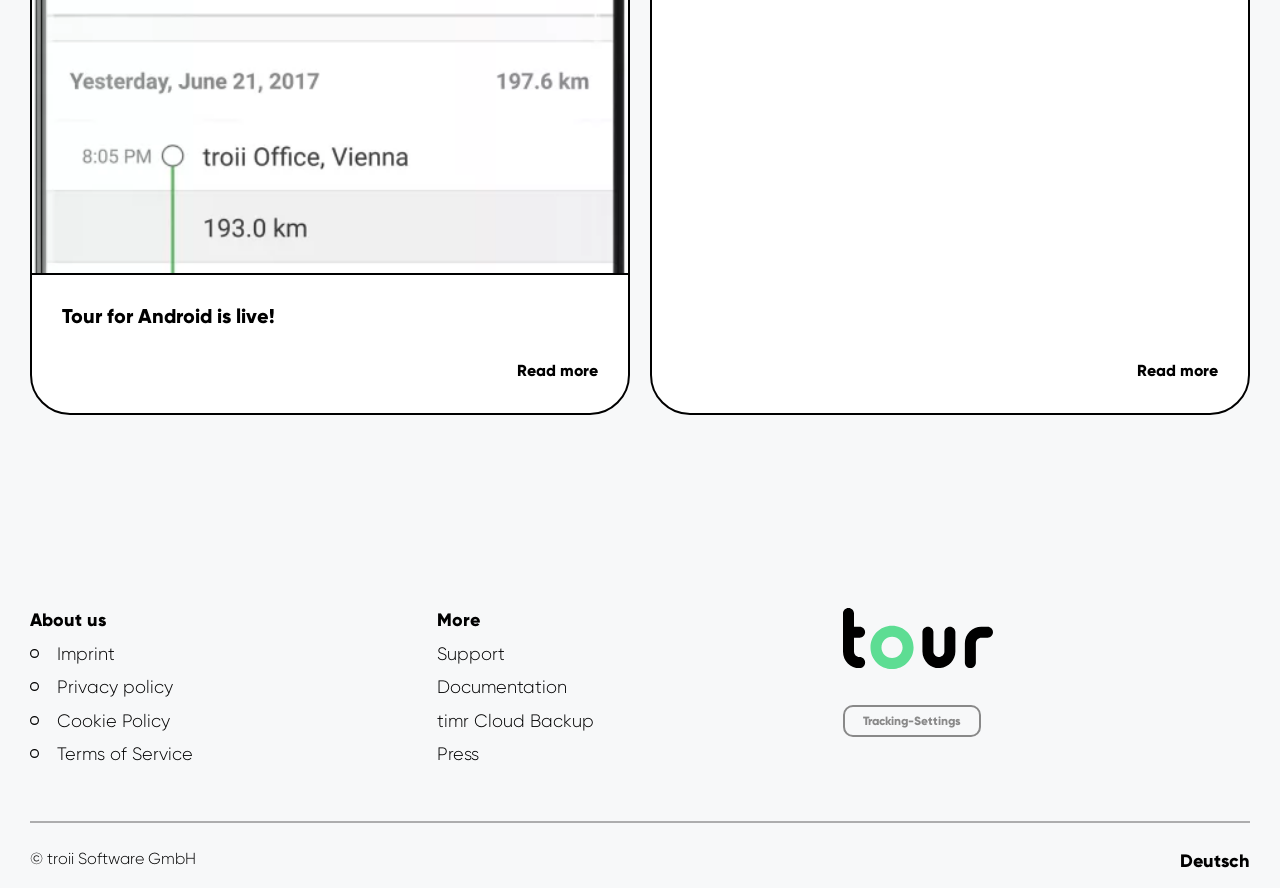Highlight the bounding box coordinates of the element you need to click to perform the following instruction: "Get support."

[0.341, 0.724, 0.394, 0.748]